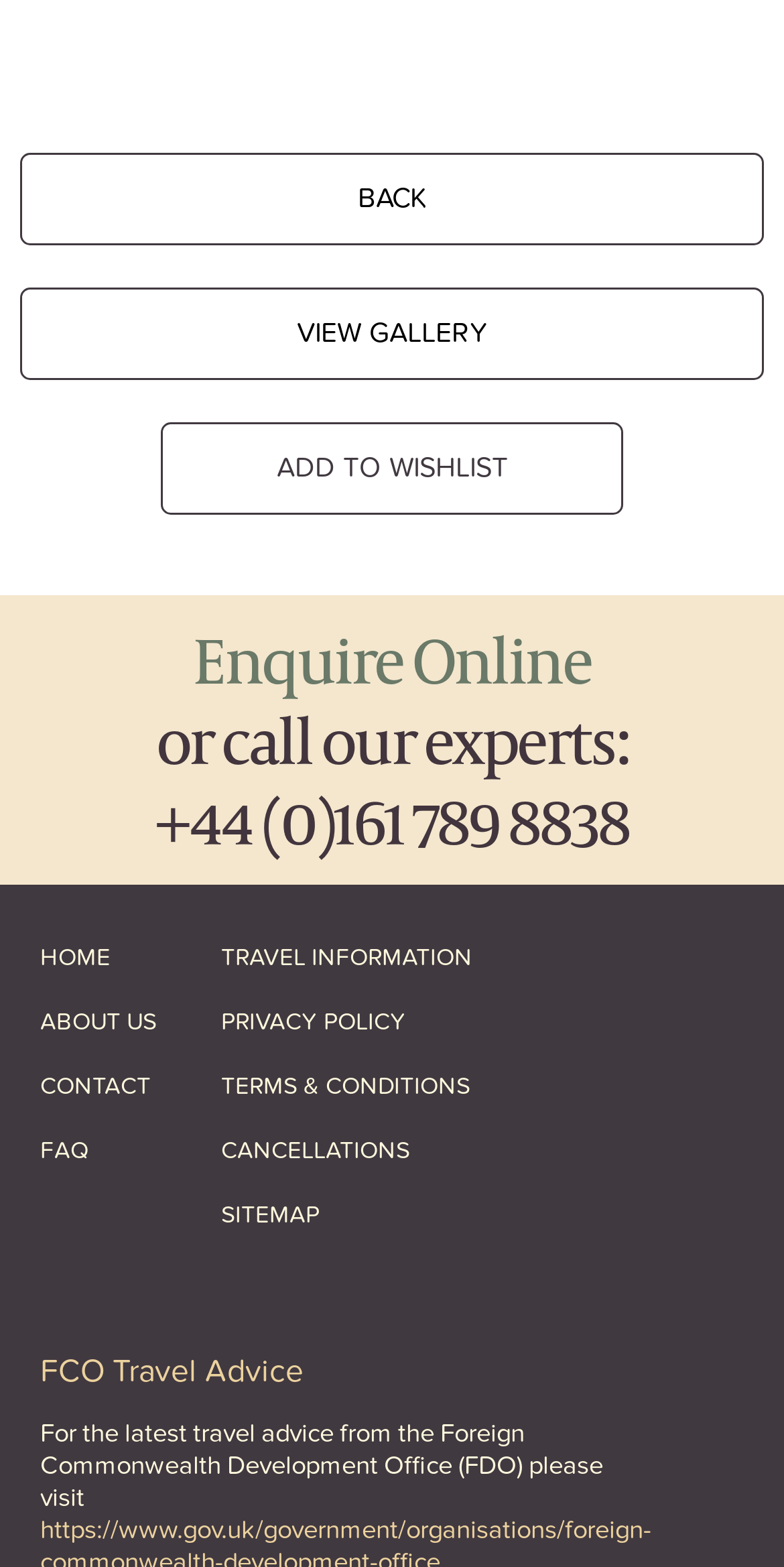Examine the image carefully and respond to the question with a detailed answer: 
What is the source of the latest travel advice?

The static text on the page mentions that the latest travel advice comes from the Foreign Commonwealth Development Office (FDO), which suggests that users can visit the FDO website for the latest travel advice.